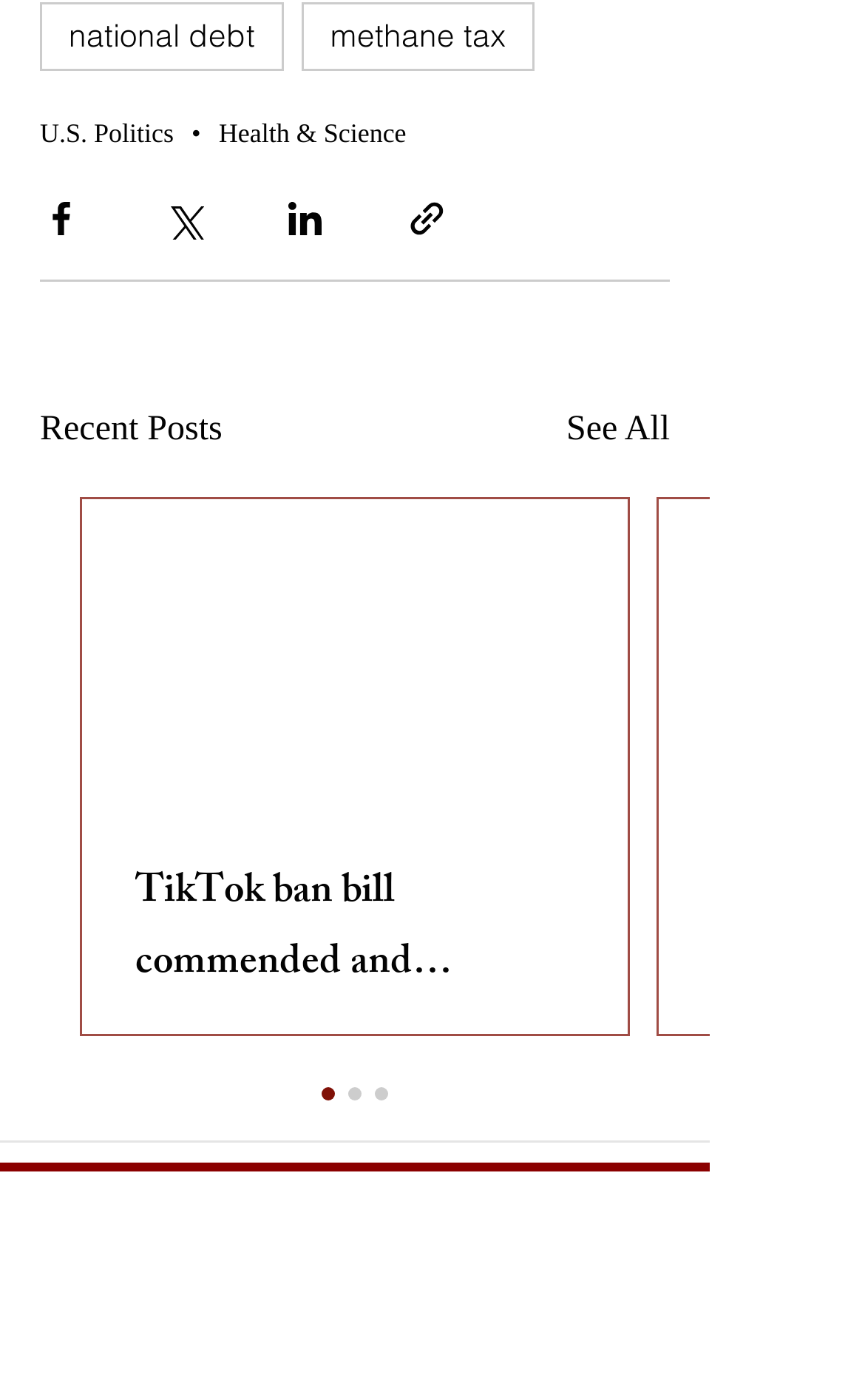What is the category of the first link on the webpage?
Use the image to give a comprehensive and detailed response to the question.

I looked at the first link on the webpage, which is 'national debt', and noticed that it is categorized under 'U.S. Politics' based on the adjacent link text.